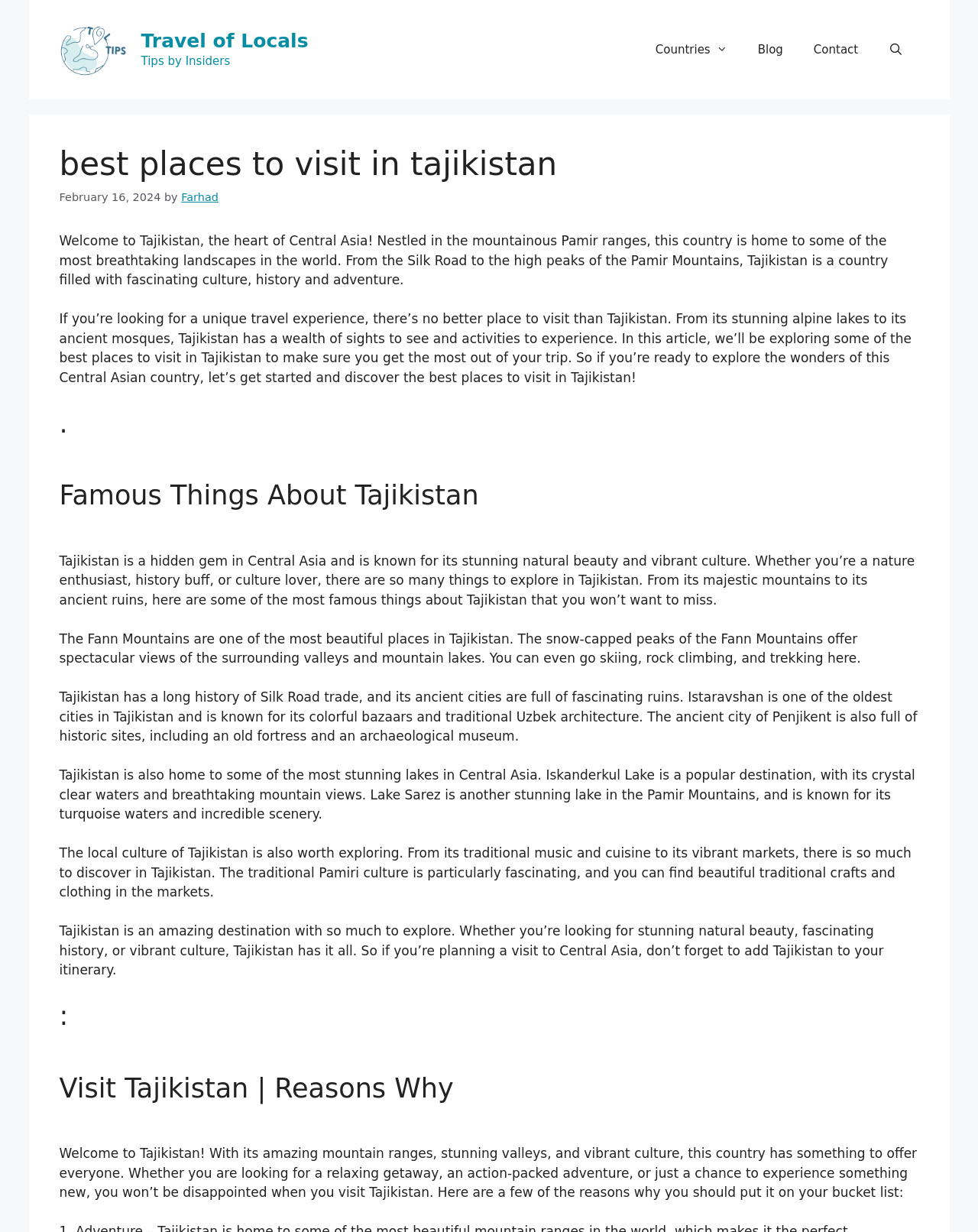How many links are in the primary navigation?
Examine the image closely and answer the question with as much detail as possible.

I counted the number of link elements within the navigation element with the role 'Primary'. There are four links: 'Countries', 'Blog', 'Contact', and 'Open Search Bar'.